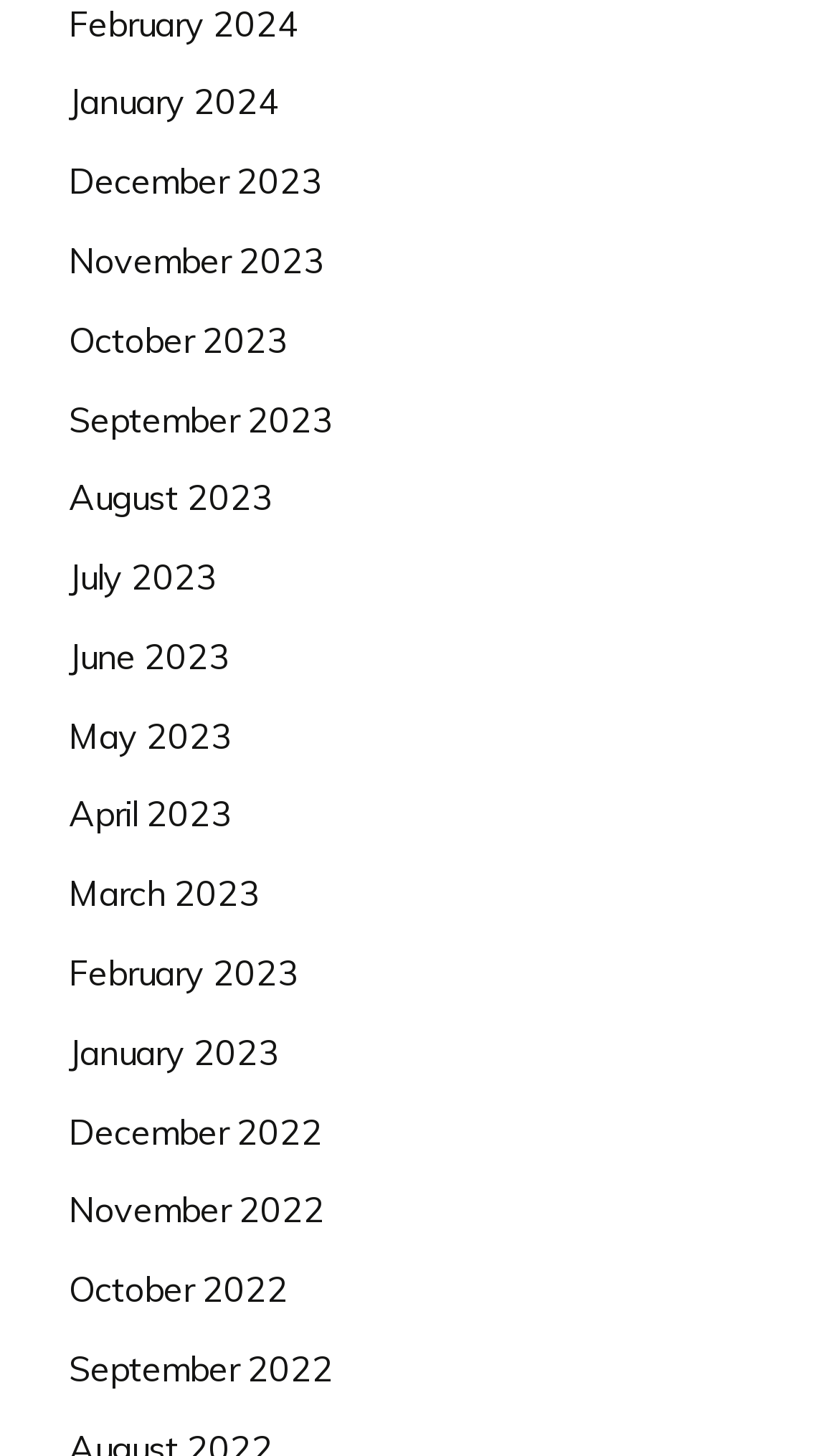Provide a brief response in the form of a single word or phrase:
How many months are listed in 2023?

12